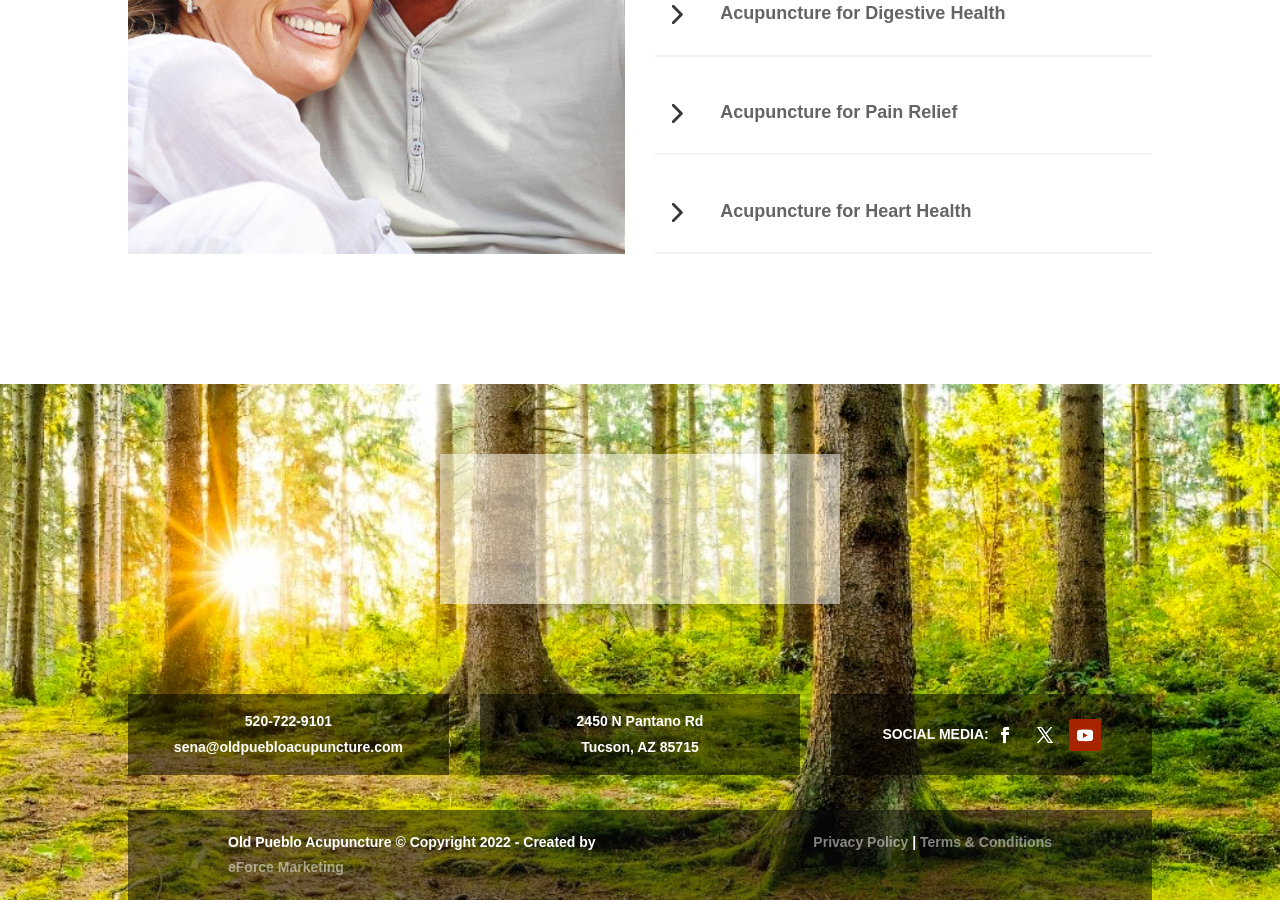Utilize the information from the image to answer the question in detail:
How many social media links are on the webpage?

I found the social media links by looking at the link elements with the texts '', '', and '' which have bounding box coordinates of [0.772, 0.798, 0.797, 0.834], [0.804, 0.798, 0.829, 0.834], and [0.835, 0.798, 0.86, 0.834] respectively.